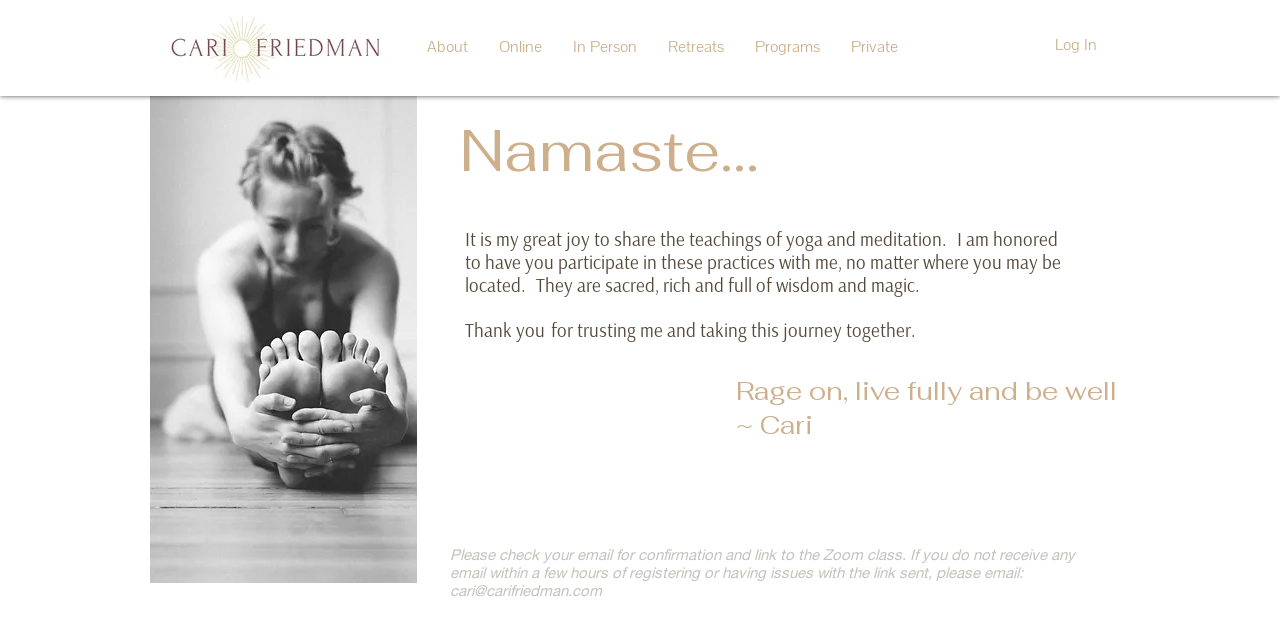Use a single word or phrase to answer the question:
What is the purpose of this webpage?

Confirmation page